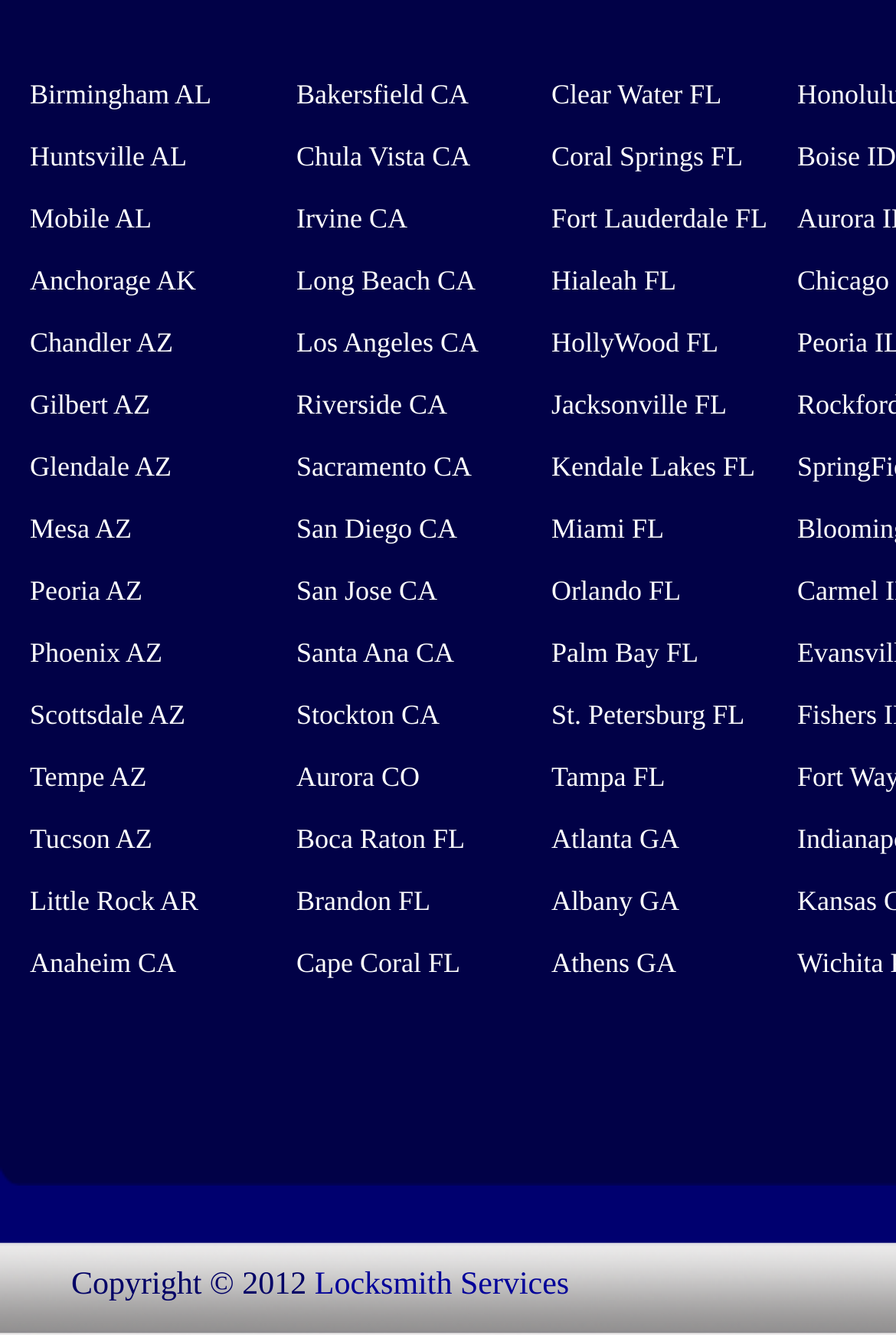Please determine the bounding box coordinates of the section I need to click to accomplish this instruction: "Click on Phoenix AZ".

[0.033, 0.477, 0.181, 0.501]